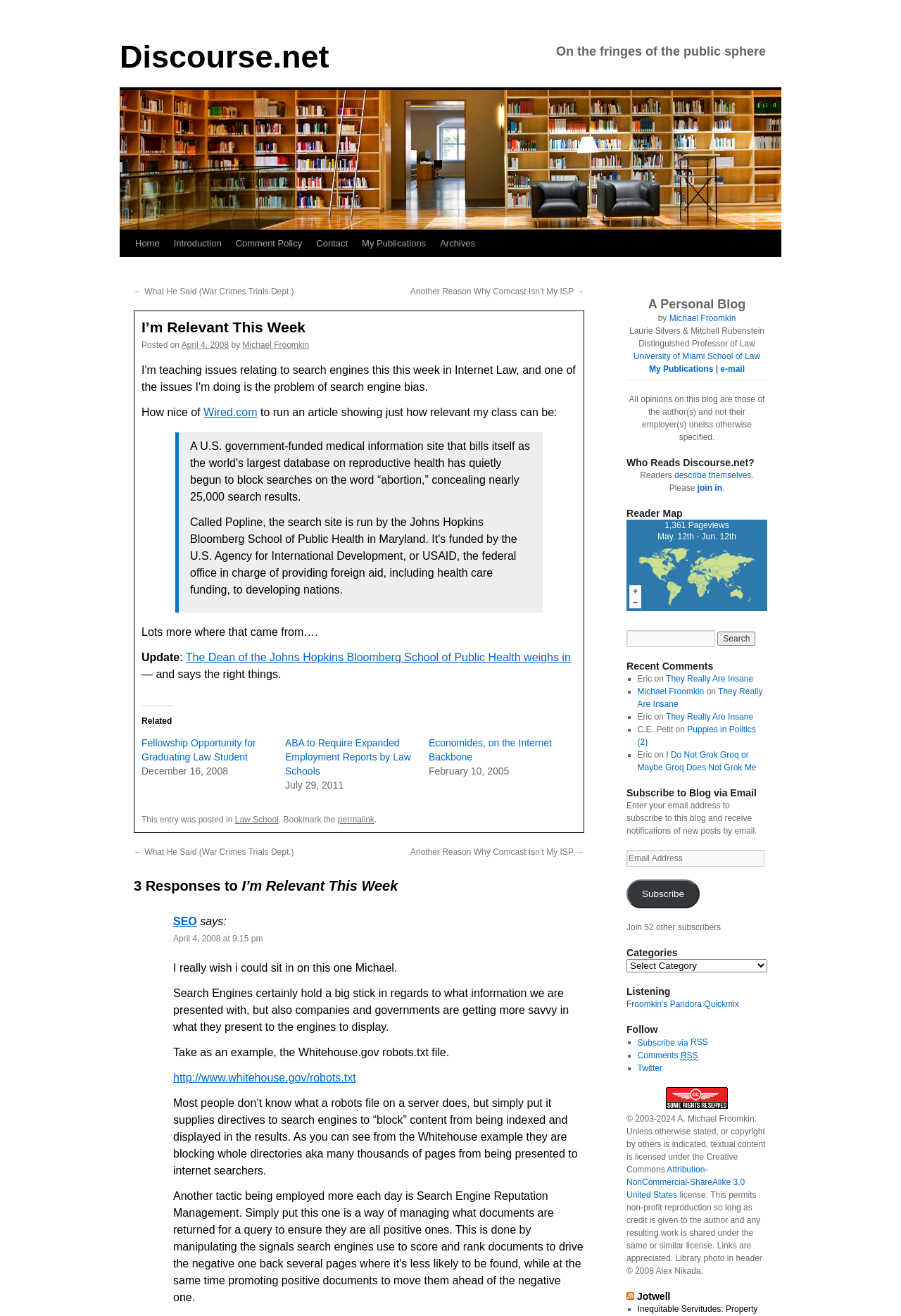Using the provided element description: "Economides, on the Internet Backbone", identify the bounding box coordinates. The coordinates should be four floats between 0 and 1 in the order [left, top, right, bottom].

[0.476, 0.56, 0.612, 0.58]